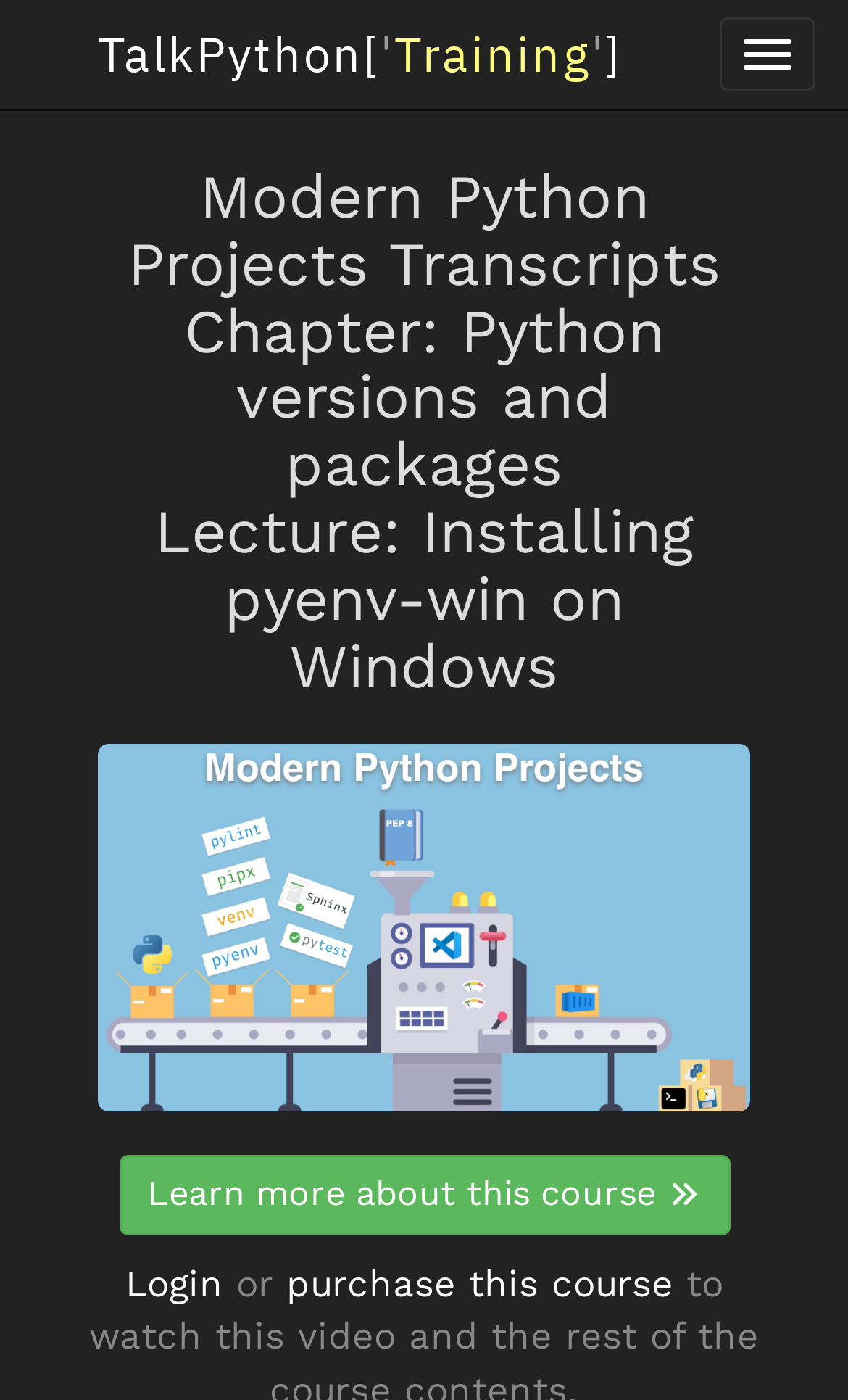Determine the bounding box for the UI element that matches this description: "purchase this course".

[0.337, 0.901, 0.794, 0.932]